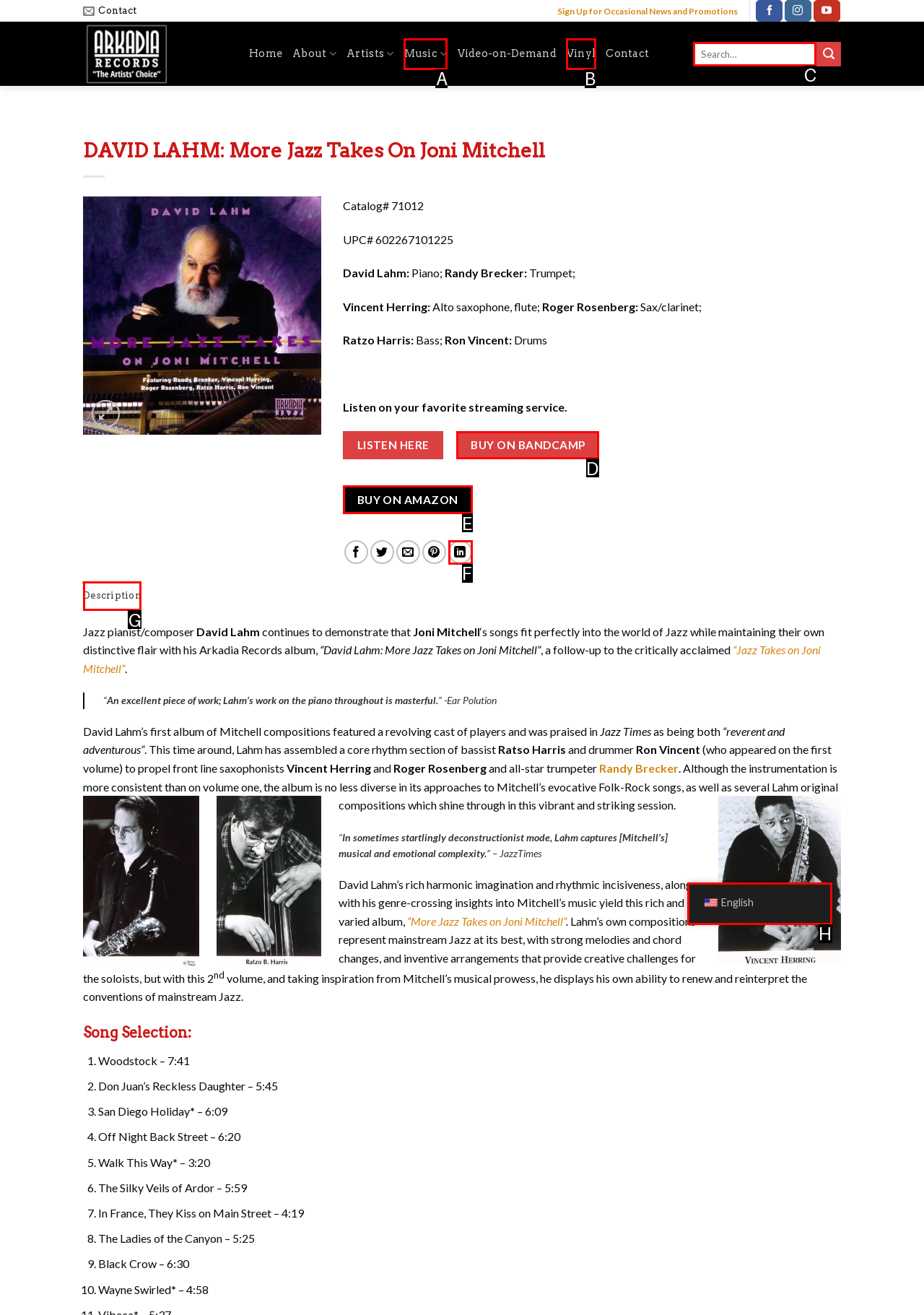Among the marked elements in the screenshot, which letter corresponds to the UI element needed for the task: Click on the 'BUY ON BANDCAMP' link?

D